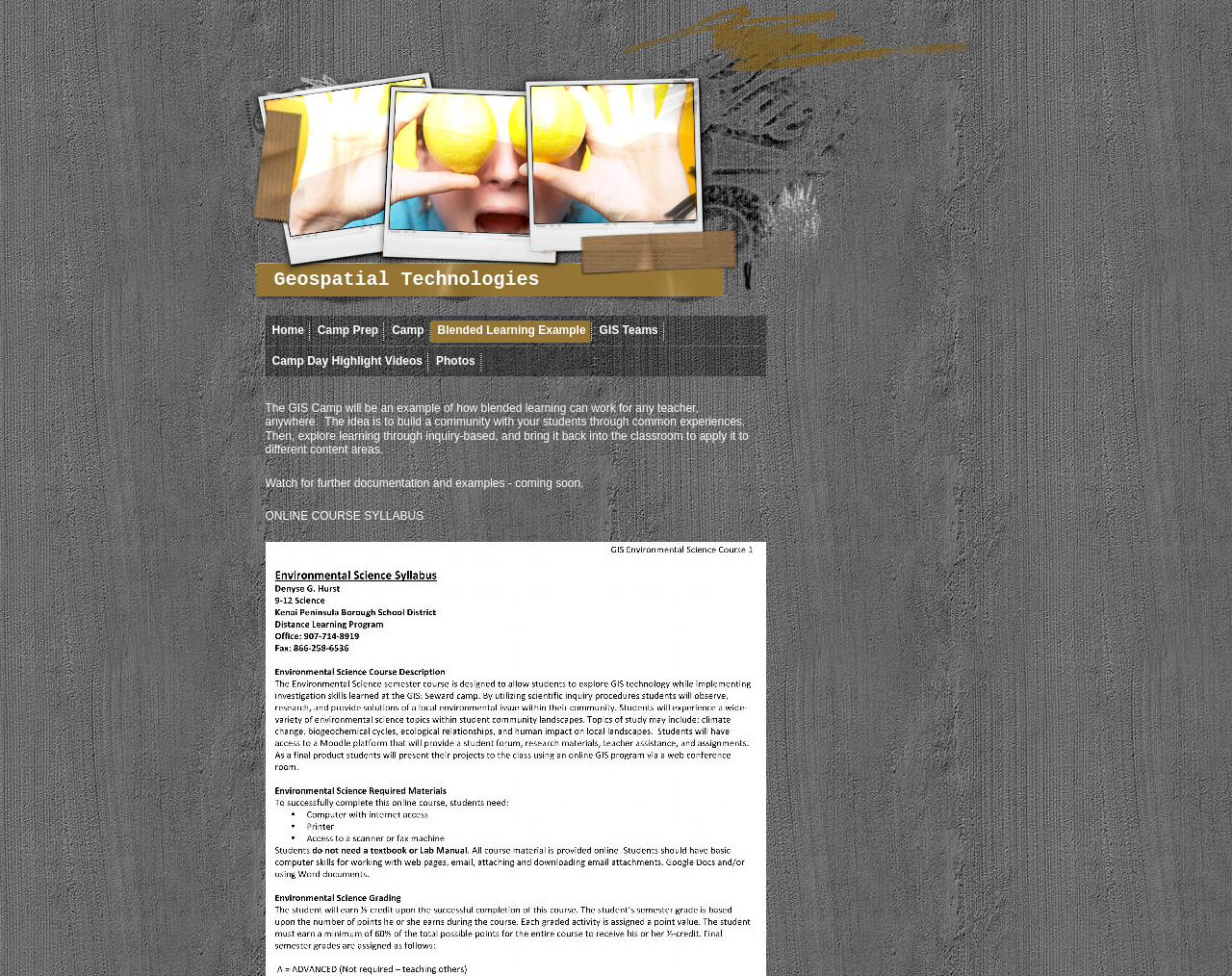What is coming soon on the webpage?
Refer to the image and provide a one-word or short phrase answer.

Further documentation and examples